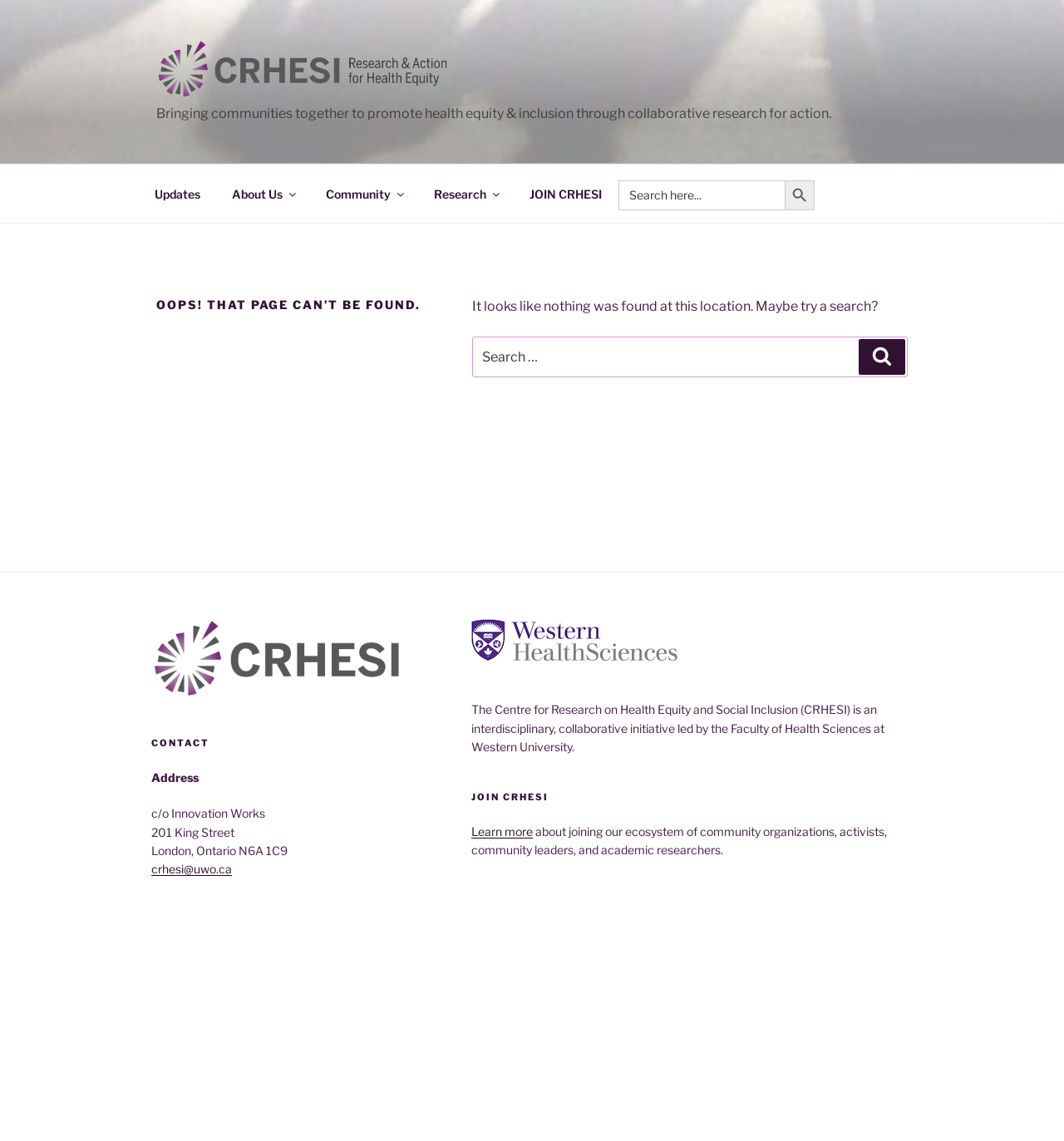Please determine the bounding box coordinates of the element to click on in order to accomplish the following task: "Click the 'About Us' link". Ensure the coordinates are four float numbers ranging from 0 to 1, i.e., [left, top, right, bottom].

[0.204, 0.152, 0.29, 0.188]